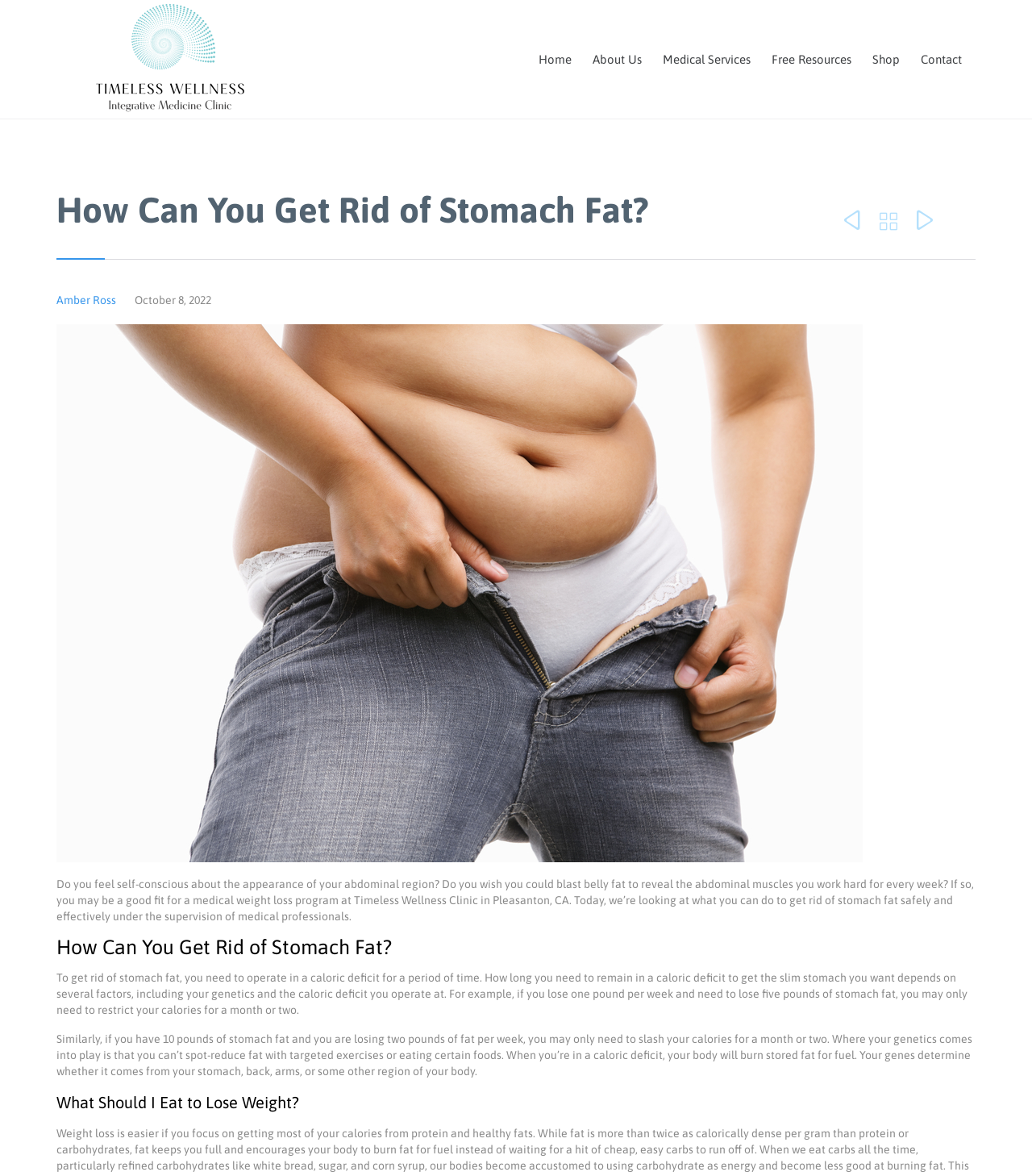What is the date of the article? Using the information from the screenshot, answer with a single word or phrase.

October 8, 2022